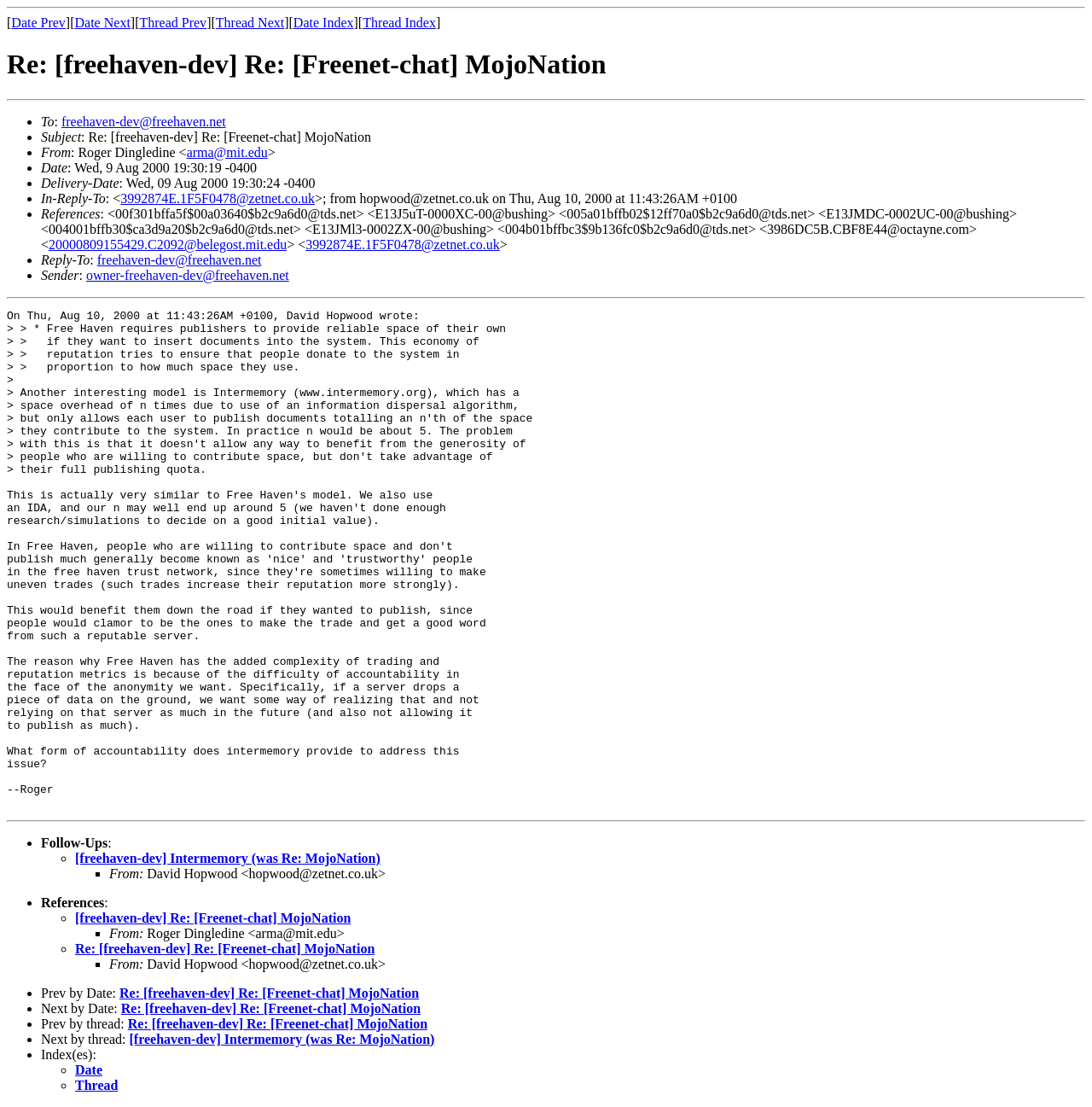Find the bounding box coordinates for the element that must be clicked to complete the instruction: "Go to the next message by thread". The coordinates should be four float numbers between 0 and 1, indicated as [left, top, right, bottom].

[0.117, 0.918, 0.391, 0.931]